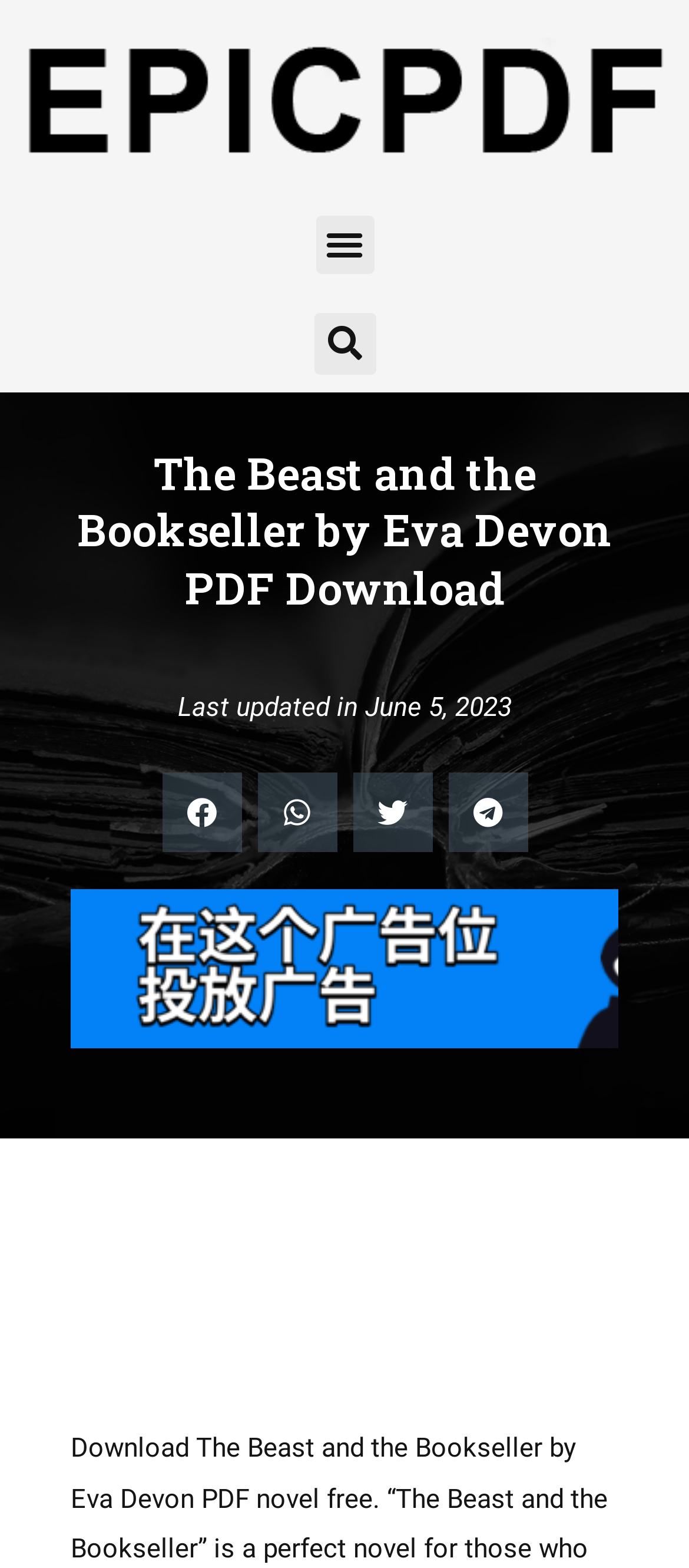Using the details in the image, give a detailed response to the question below:
What is the purpose of the button with the text 'Menu Toggle'?

Based on the text 'Menu Toggle' on the button element, I inferred that its purpose is to toggle the menu, likely to show or hide additional options or navigation.